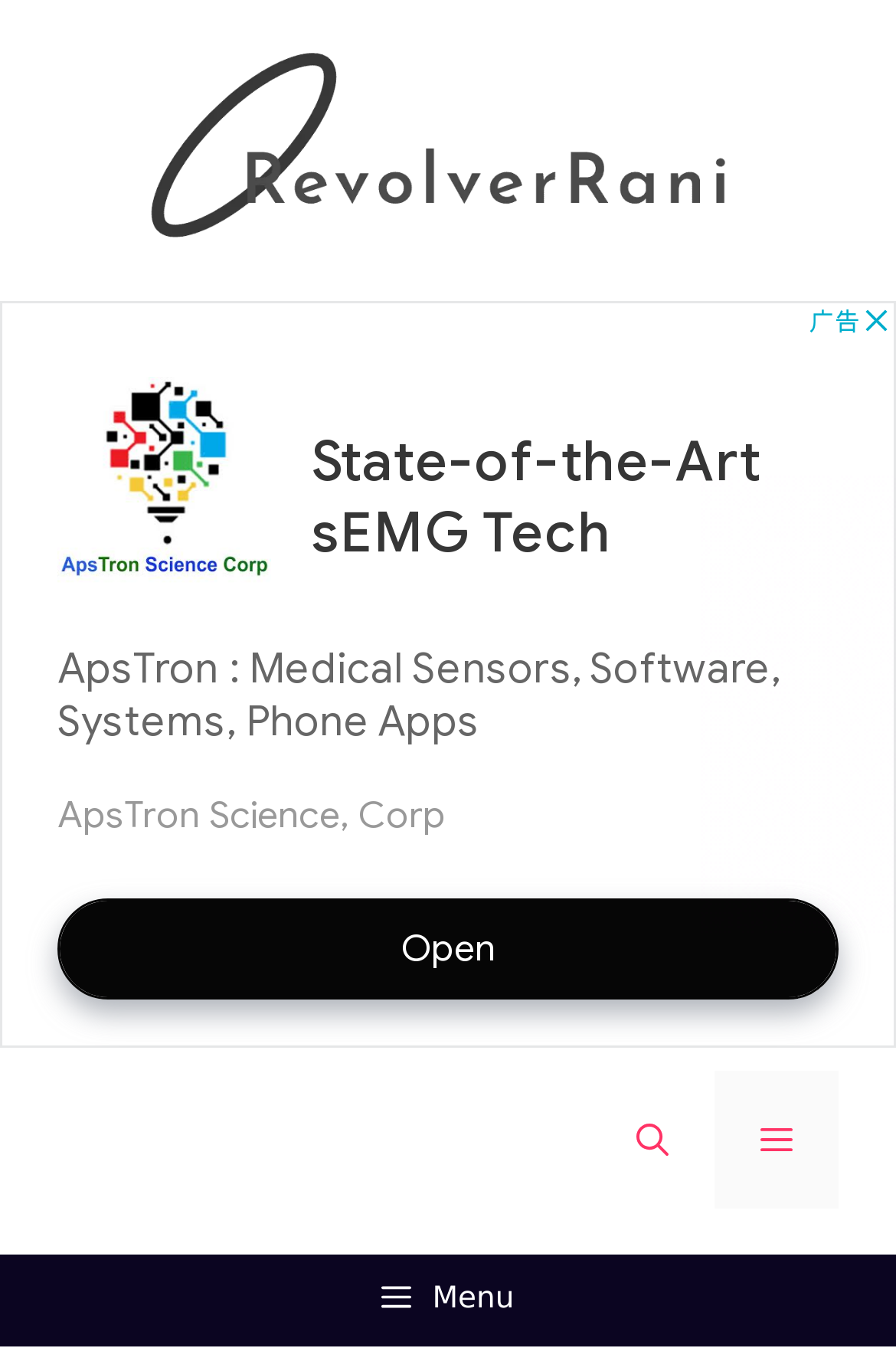Give a one-word or phrase response to the following question: How many navigation links are there?

2